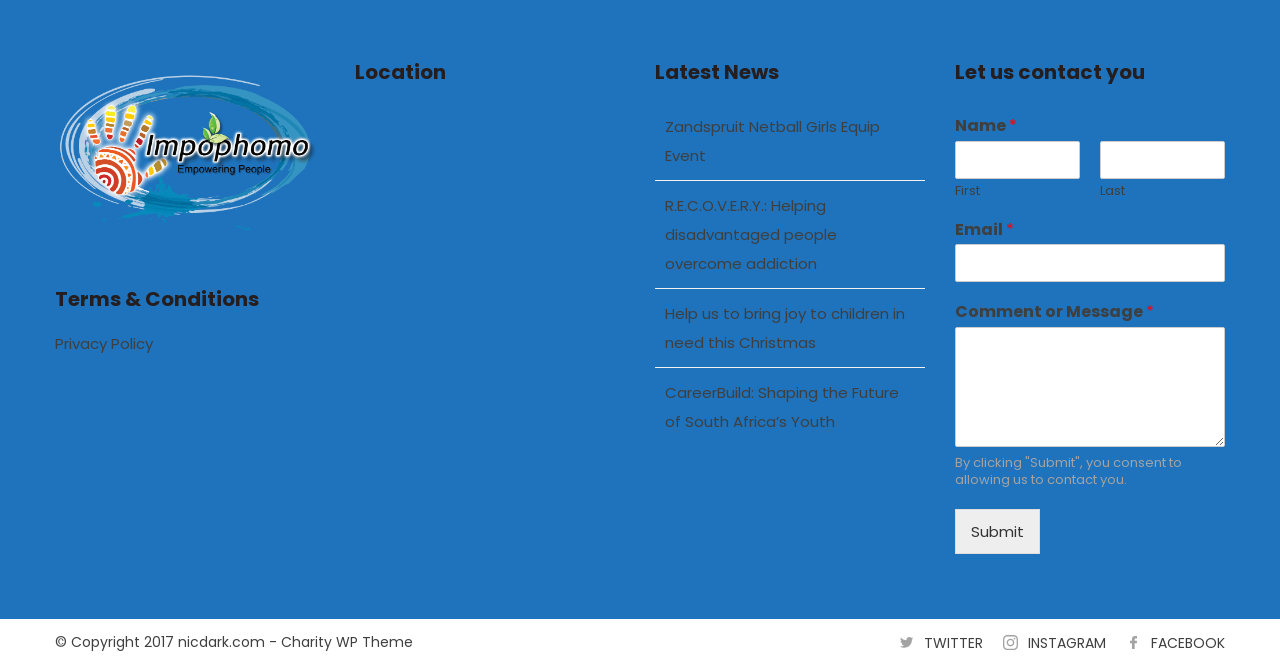How many social media links are there at the bottom of the page?
Give a single word or phrase as your answer by examining the image.

3